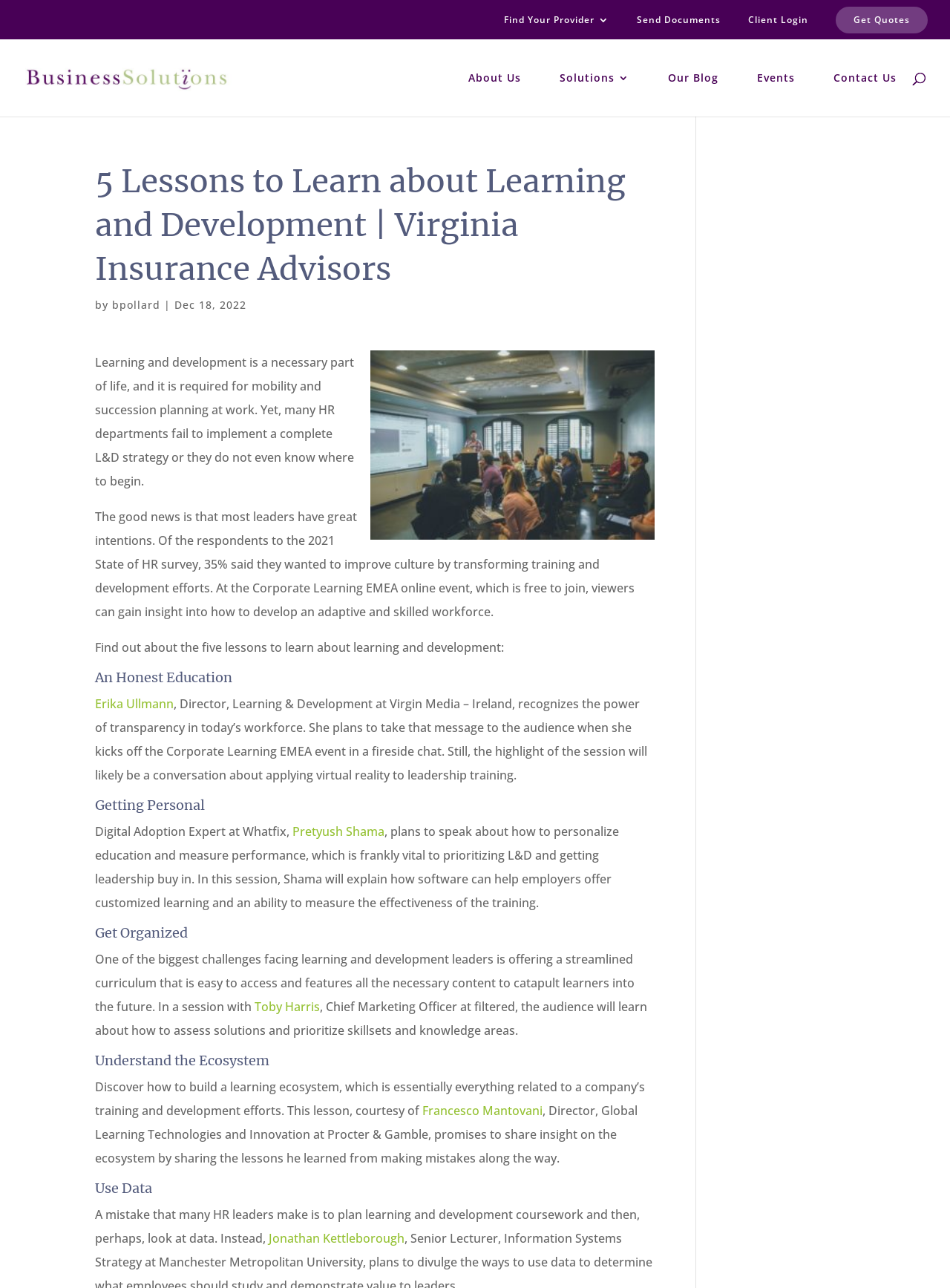Pinpoint the bounding box coordinates of the clickable area needed to execute the instruction: "Contact us". The coordinates should be specified as four float numbers between 0 and 1, i.e., [left, top, right, bottom].

[0.877, 0.056, 0.944, 0.09]